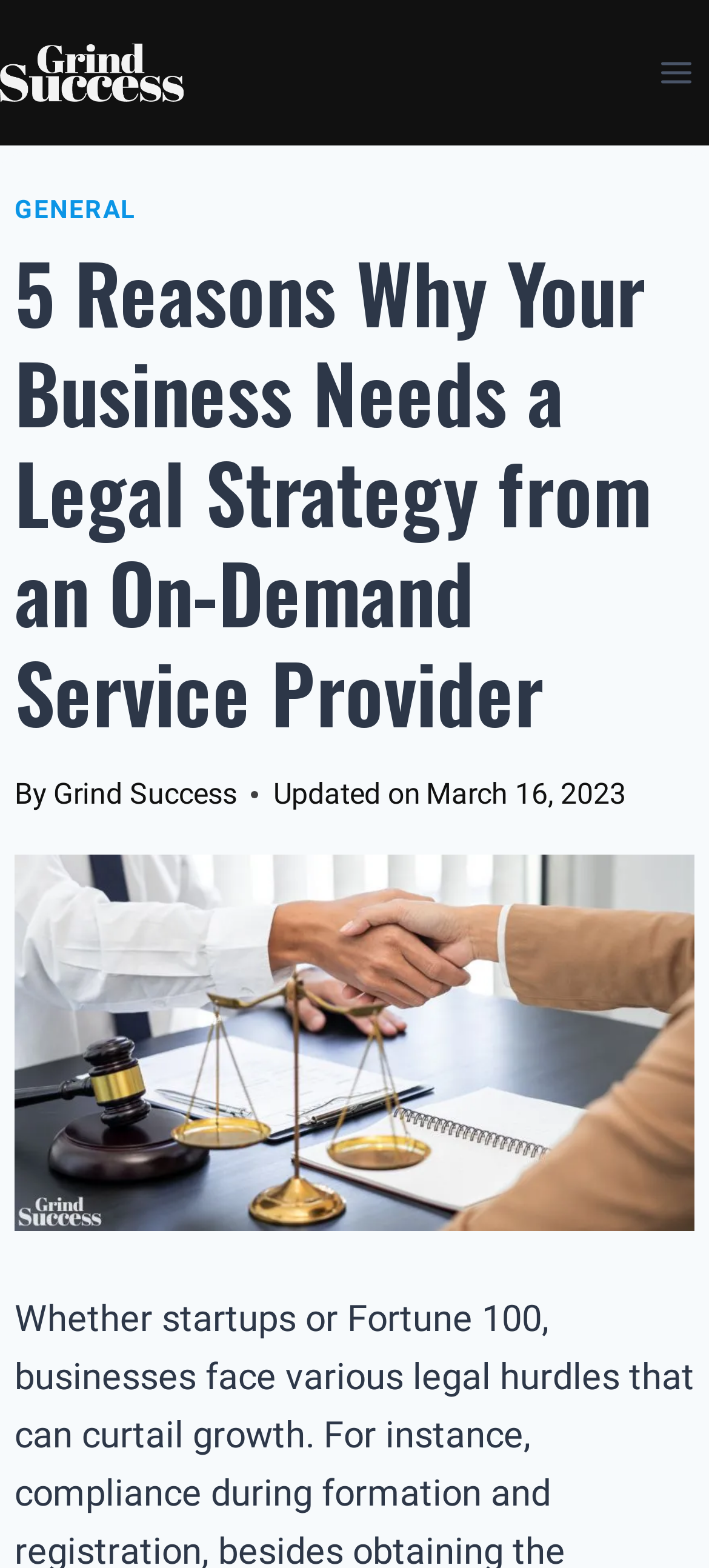For the element described, predict the bounding box coordinates as (top-left x, top-left y, bottom-right x, bottom-right y). All values should be between 0 and 1. Element description: Home

None